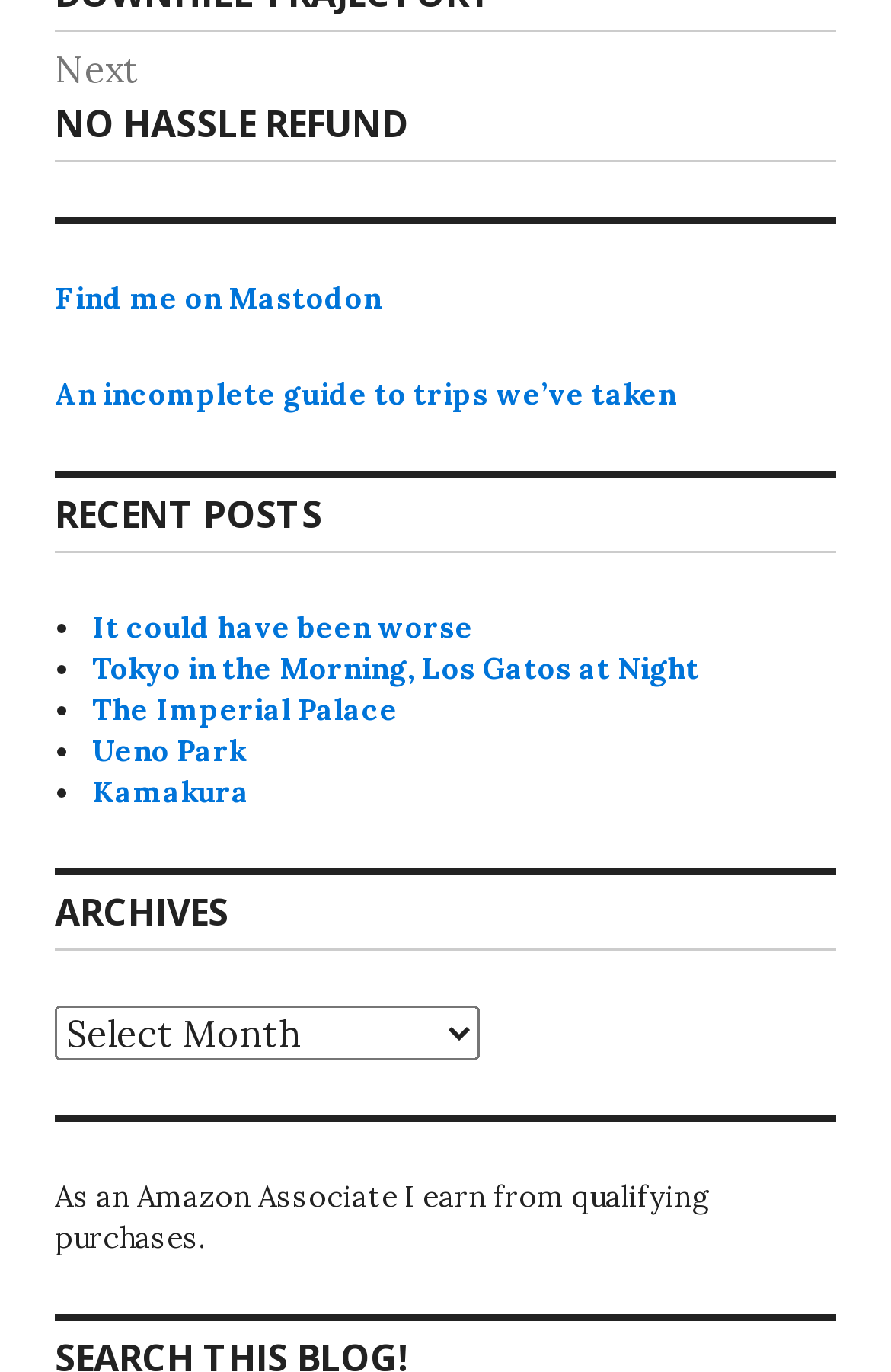What is the purpose of the combobox?
Please answer the question with a detailed and comprehensive explanation.

I inferred the purpose of the combobox by looking at its label 'Archives' and its location under the 'ARCHIVES' heading, suggesting that it is used to select archives.